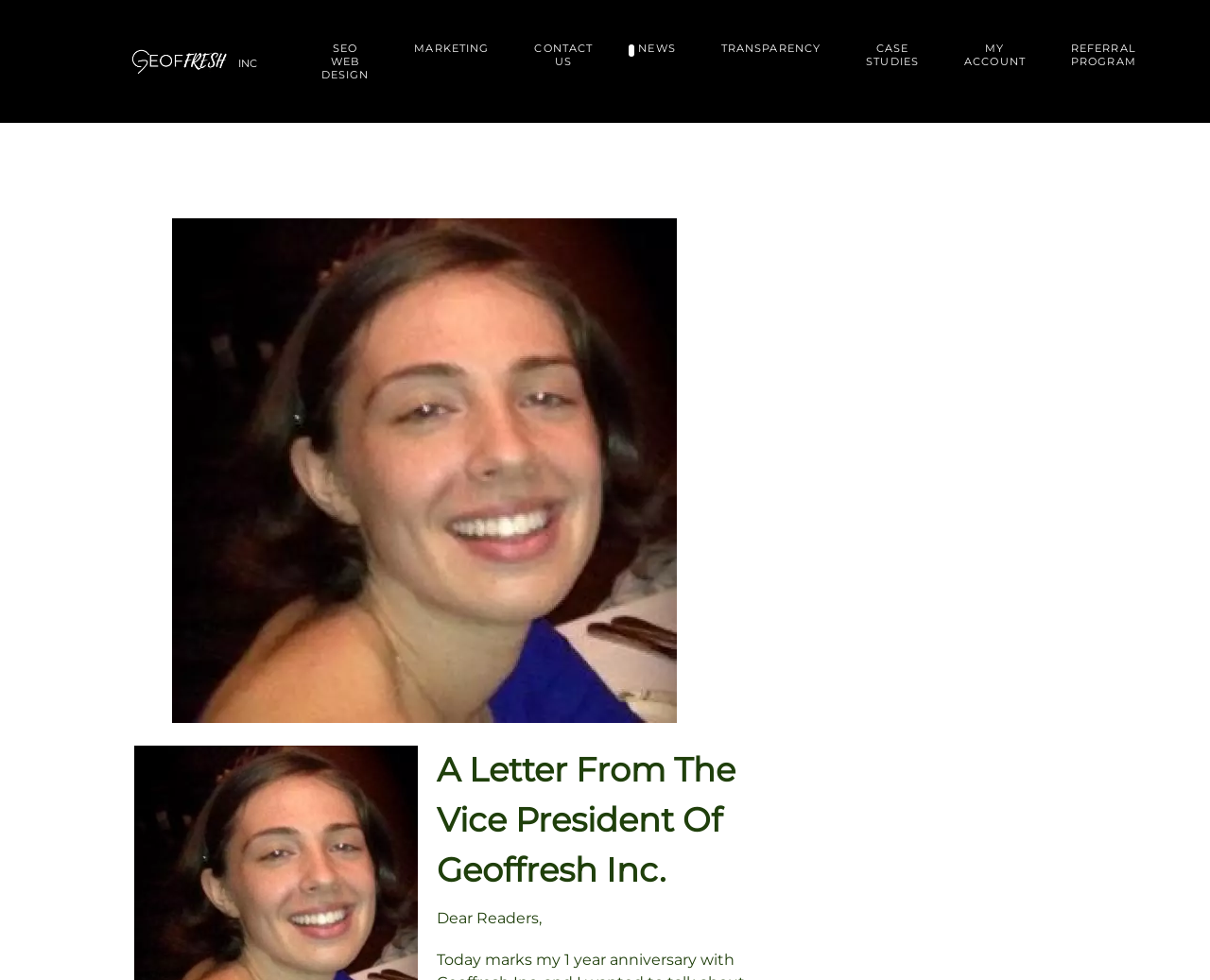Determine the bounding box coordinates for the UI element matching this description: "News".

[0.509, 0.033, 0.577, 0.066]